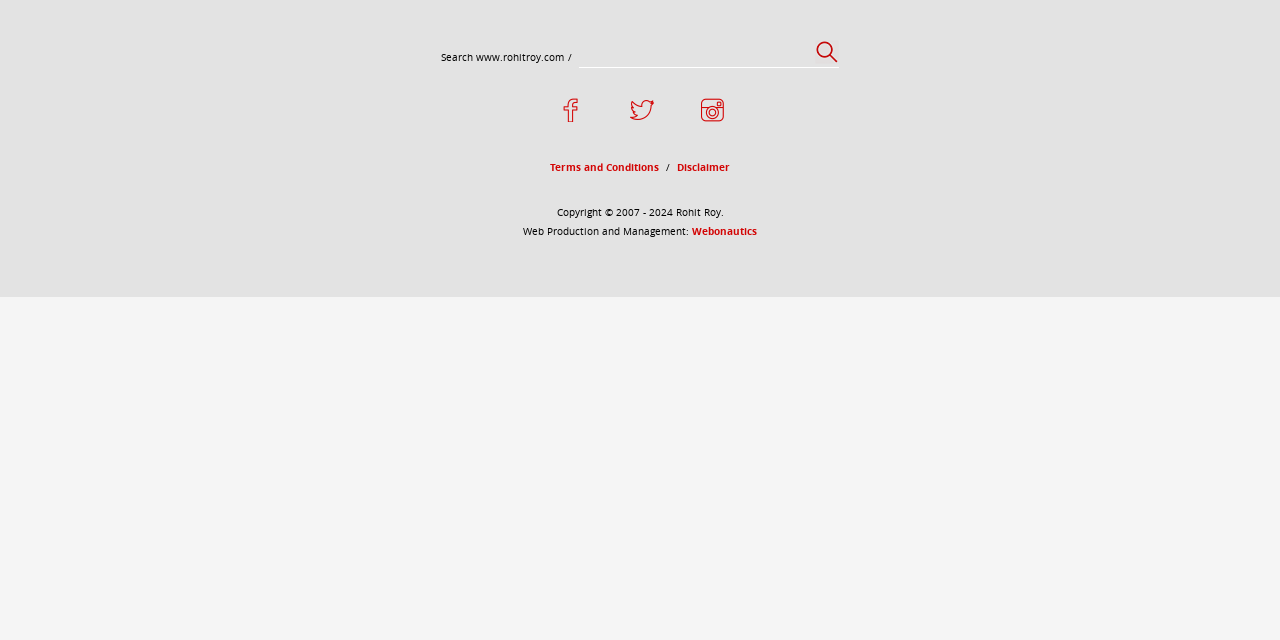Using the description: "Terms and Conditions", determine the UI element's bounding box coordinates. Ensure the coordinates are in the format of four float numbers between 0 and 1, i.e., [left, top, right, bottom].

[0.43, 0.251, 0.515, 0.272]